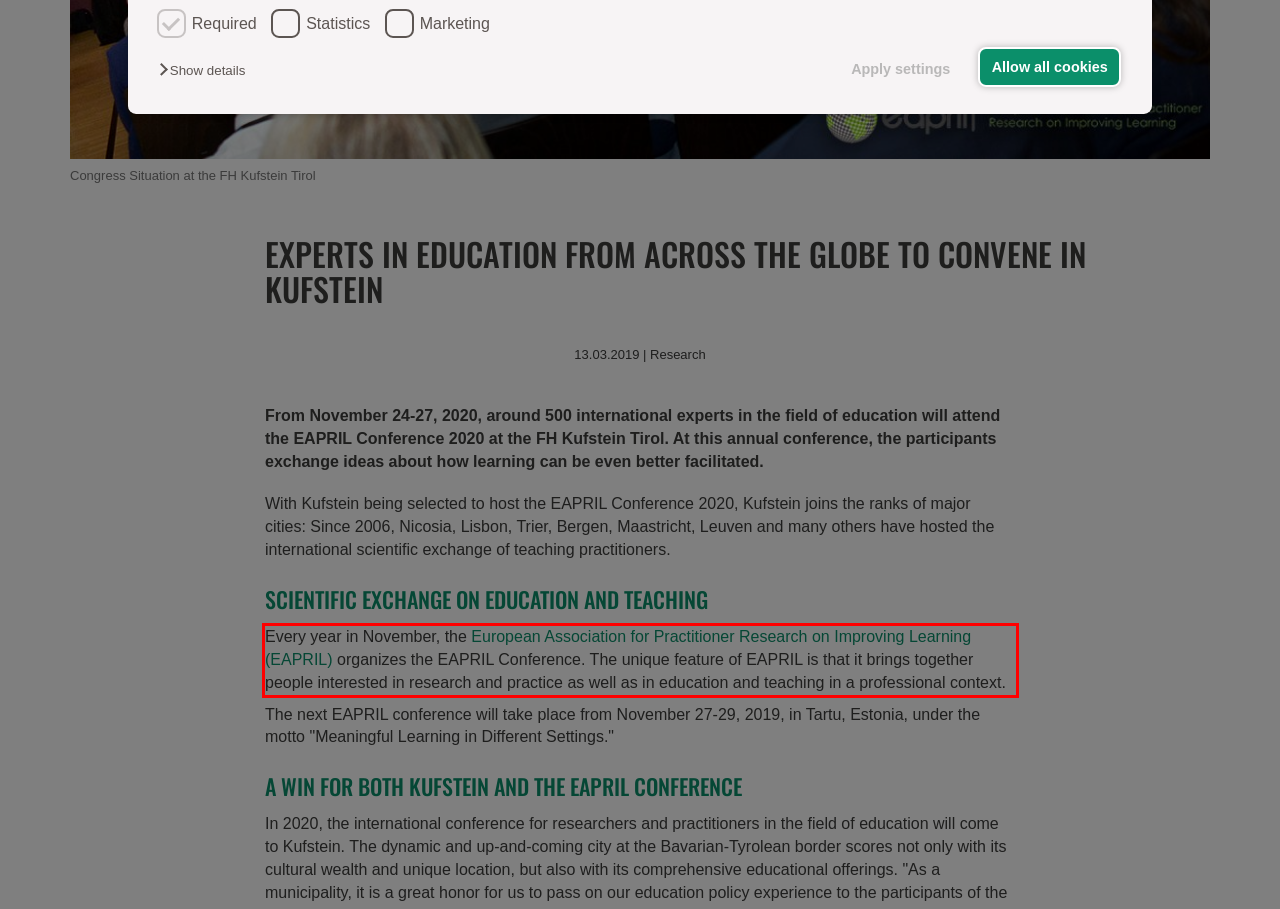Given a screenshot of a webpage with a red bounding box, please identify and retrieve the text inside the red rectangle.

Every year in November, the European Association for Practitioner Research on Improving Learning (EAPRIL) organizes the EAPRIL Conference. The unique feature of EAPRIL is that it brings together people interested in research and practice as well as in education and teaching in a professional context.